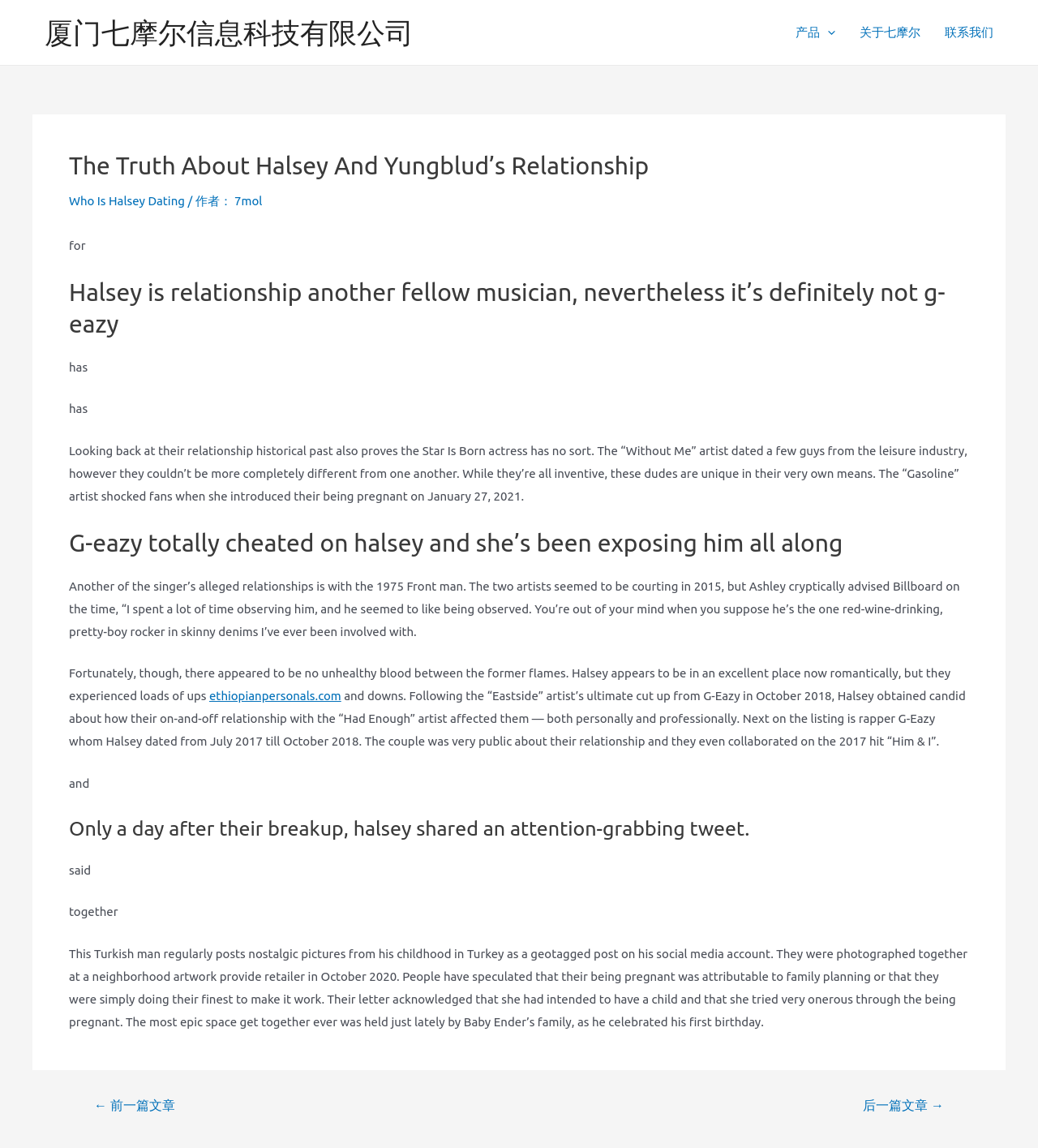When did Halsey announce her pregnancy?
Provide a thorough and detailed answer to the question.

The webpage states that Halsey shocked fans by announcing her pregnancy on January 27, 2021.